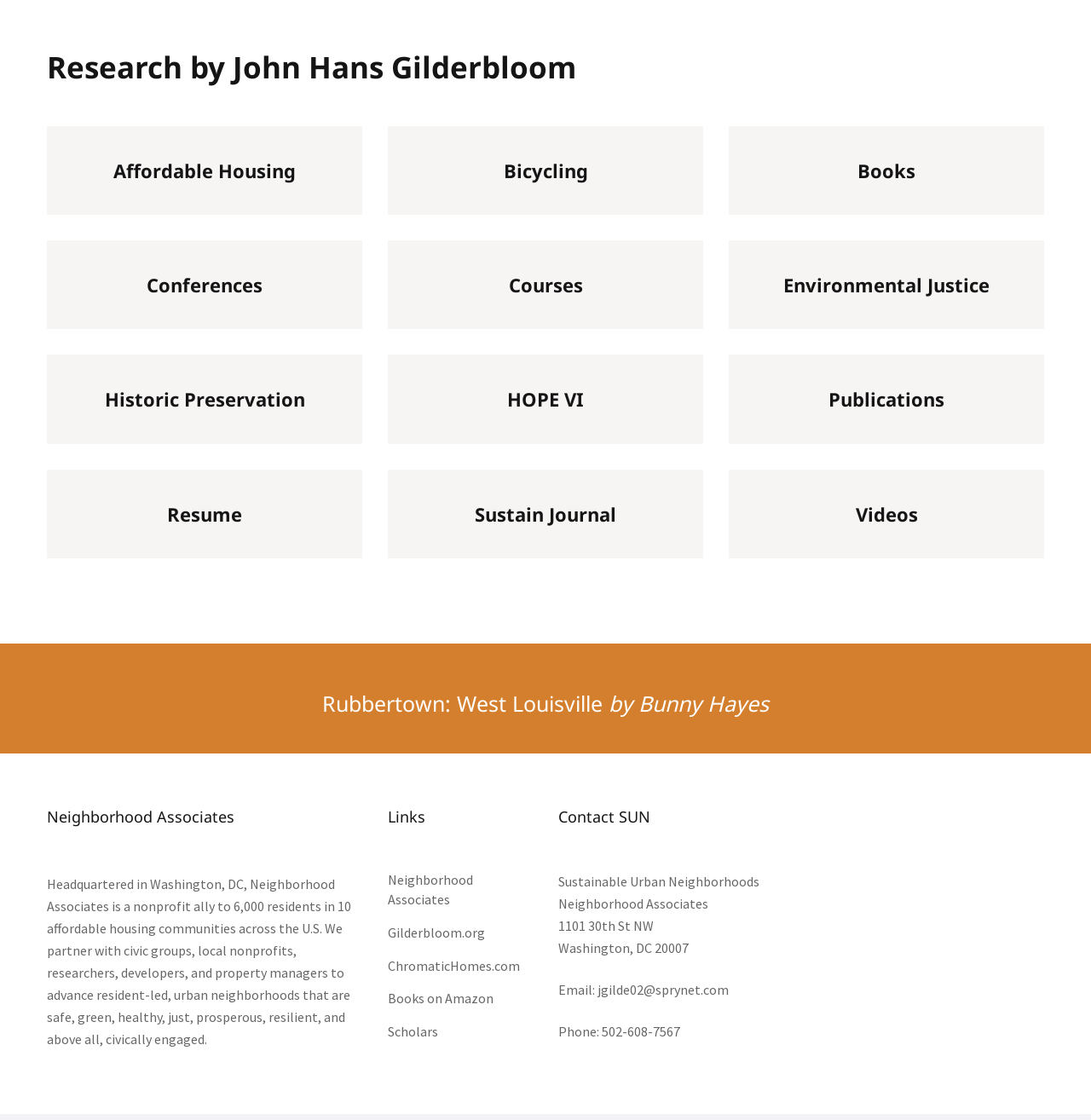Identify the bounding box coordinates of the region I need to click to complete this instruction: "Email jgilde02@sprynet.com".

[0.548, 0.874, 0.668, 0.893]